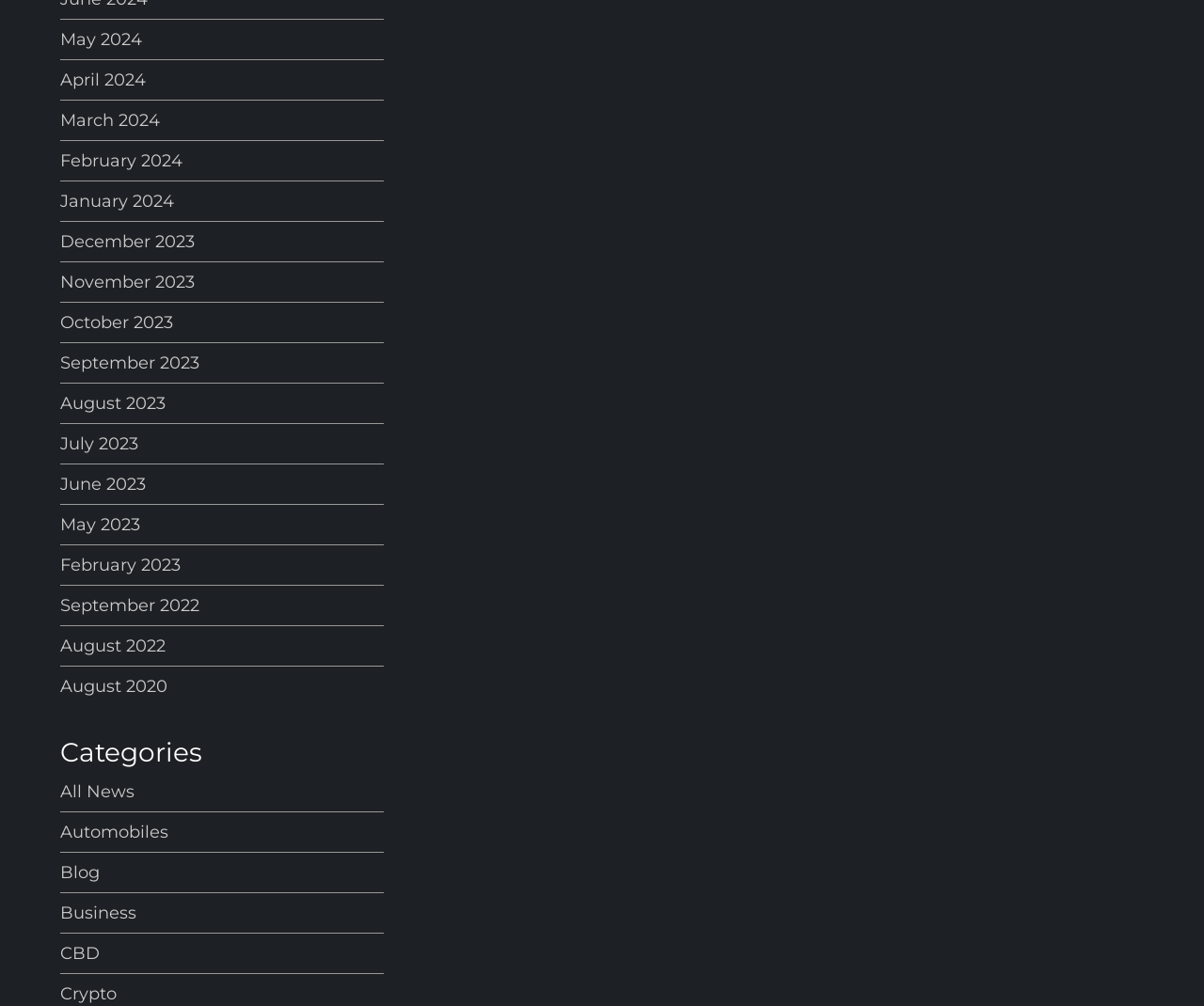Pinpoint the bounding box coordinates of the clickable area needed to execute the instruction: "View news from May 2024". The coordinates should be specified as four float numbers between 0 and 1, i.e., [left, top, right, bottom].

[0.05, 0.027, 0.118, 0.053]